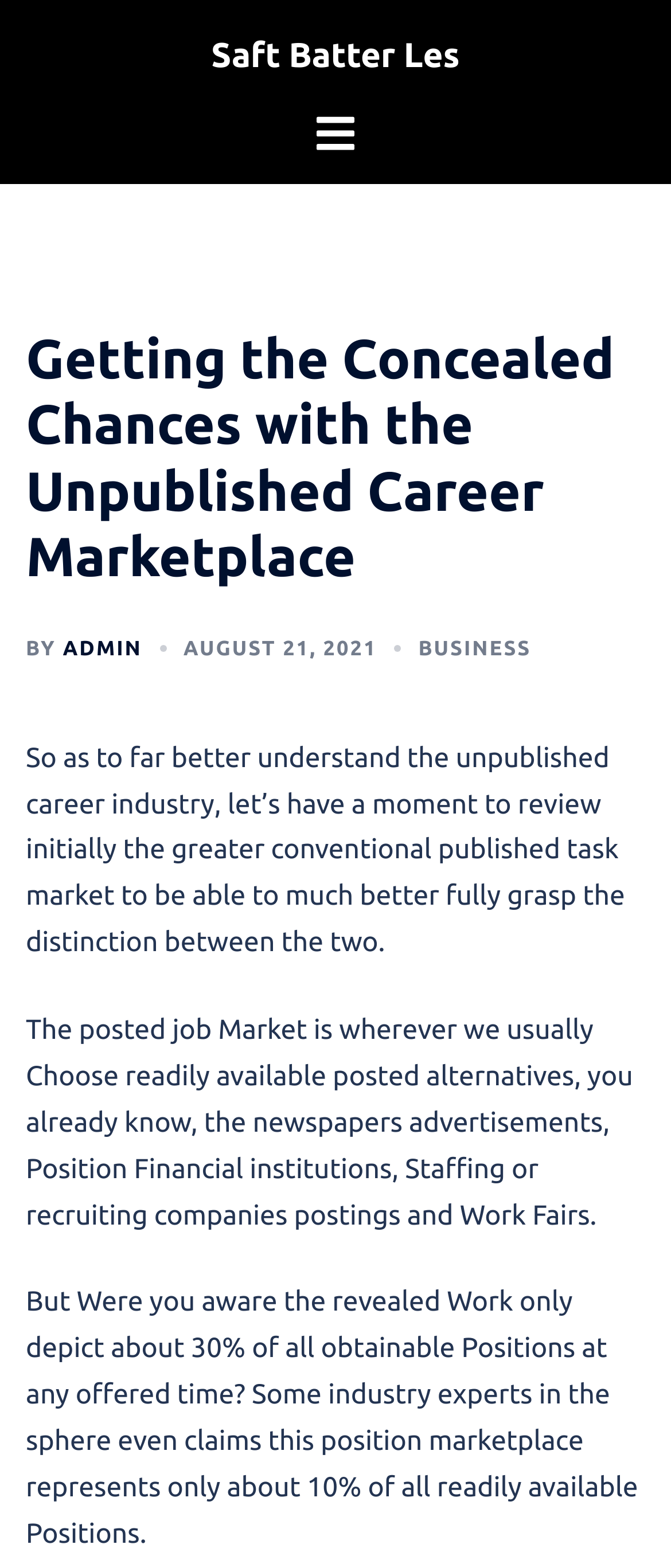Find the bounding box coordinates of the UI element according to this description: "Business".

[0.623, 0.406, 0.792, 0.421]